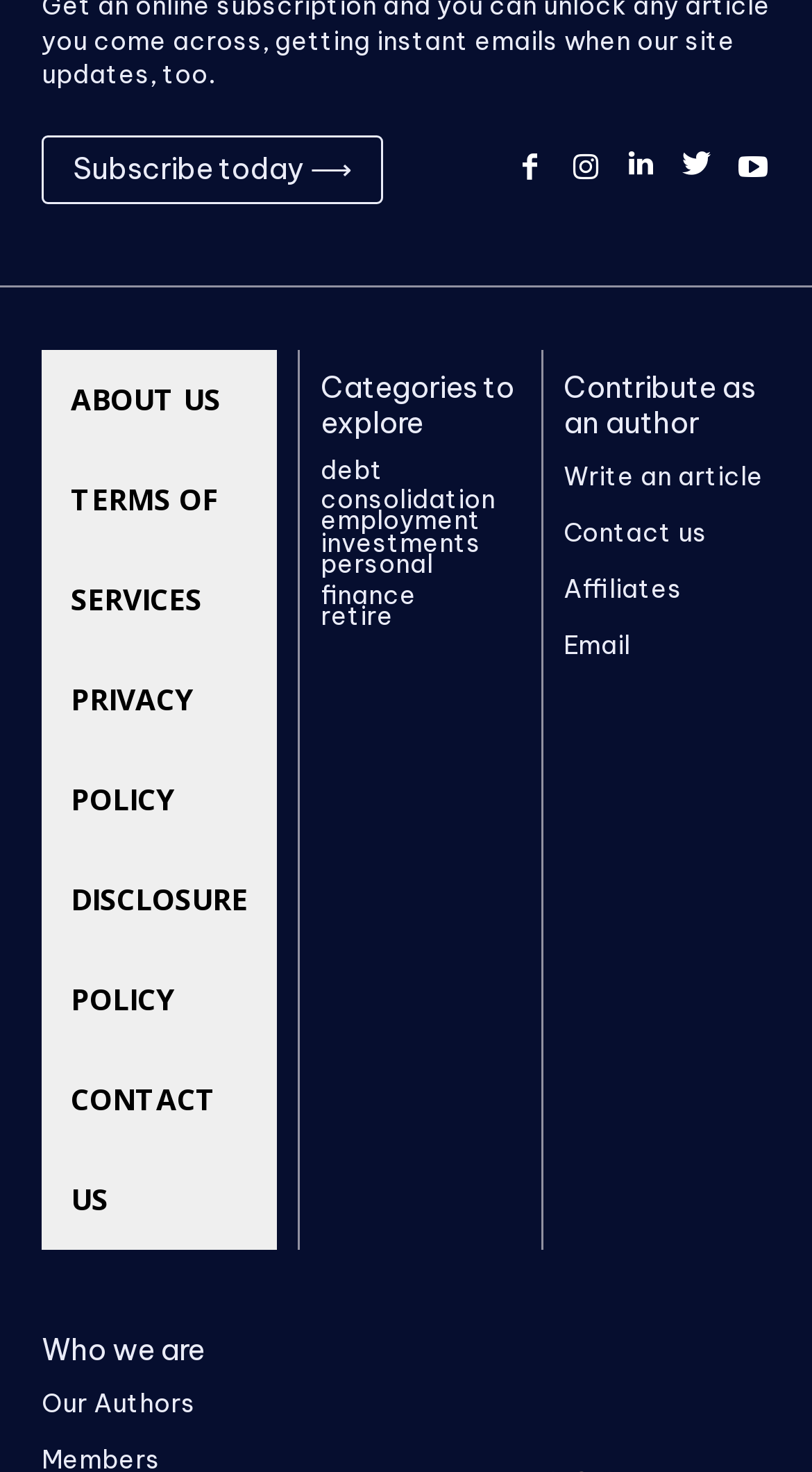How many ways are there to contribute as an author?
With the help of the image, please provide a detailed response to the question.

I examined the section 'Contribute as an author' and found 4 links: 'Write an article', 'Contact us', 'Affiliates', and 'Email', which are ways to contribute as an author.